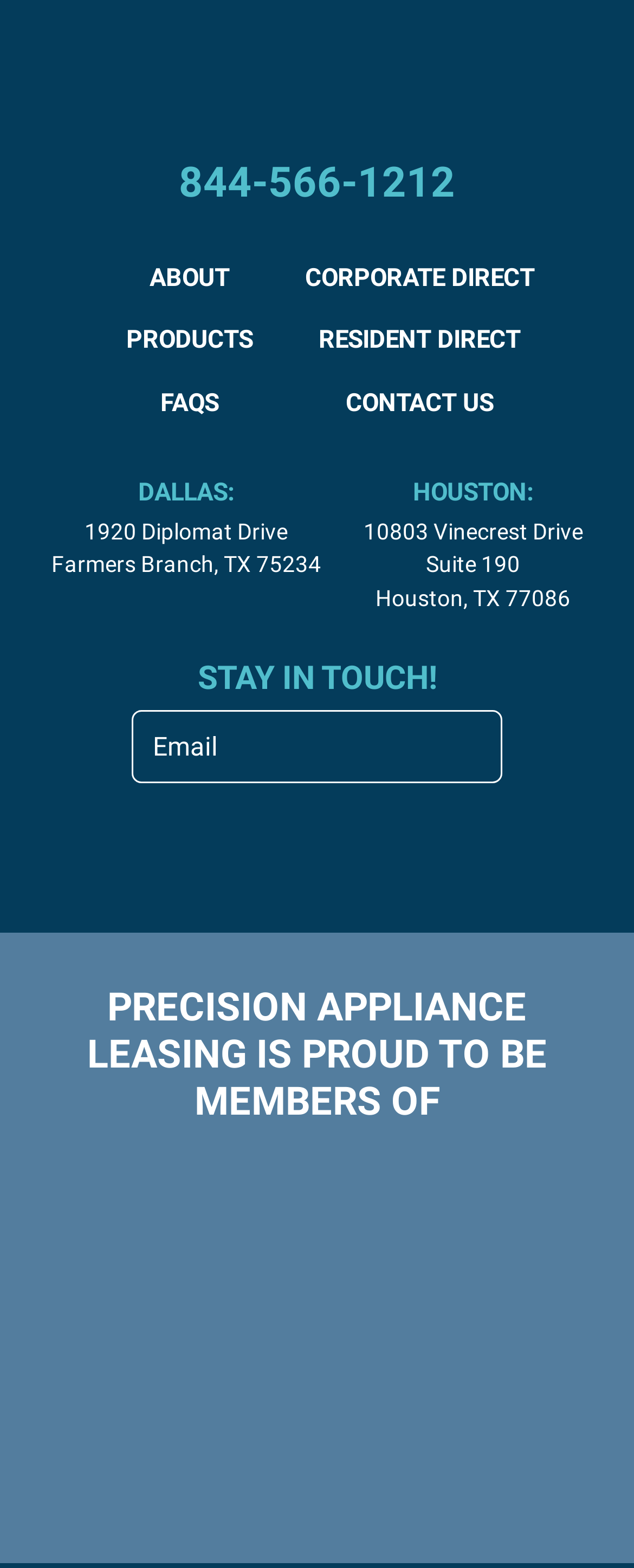Kindly determine the bounding box coordinates for the area that needs to be clicked to execute this instruction: "Enter email address".

[0.208, 0.453, 0.792, 0.499]